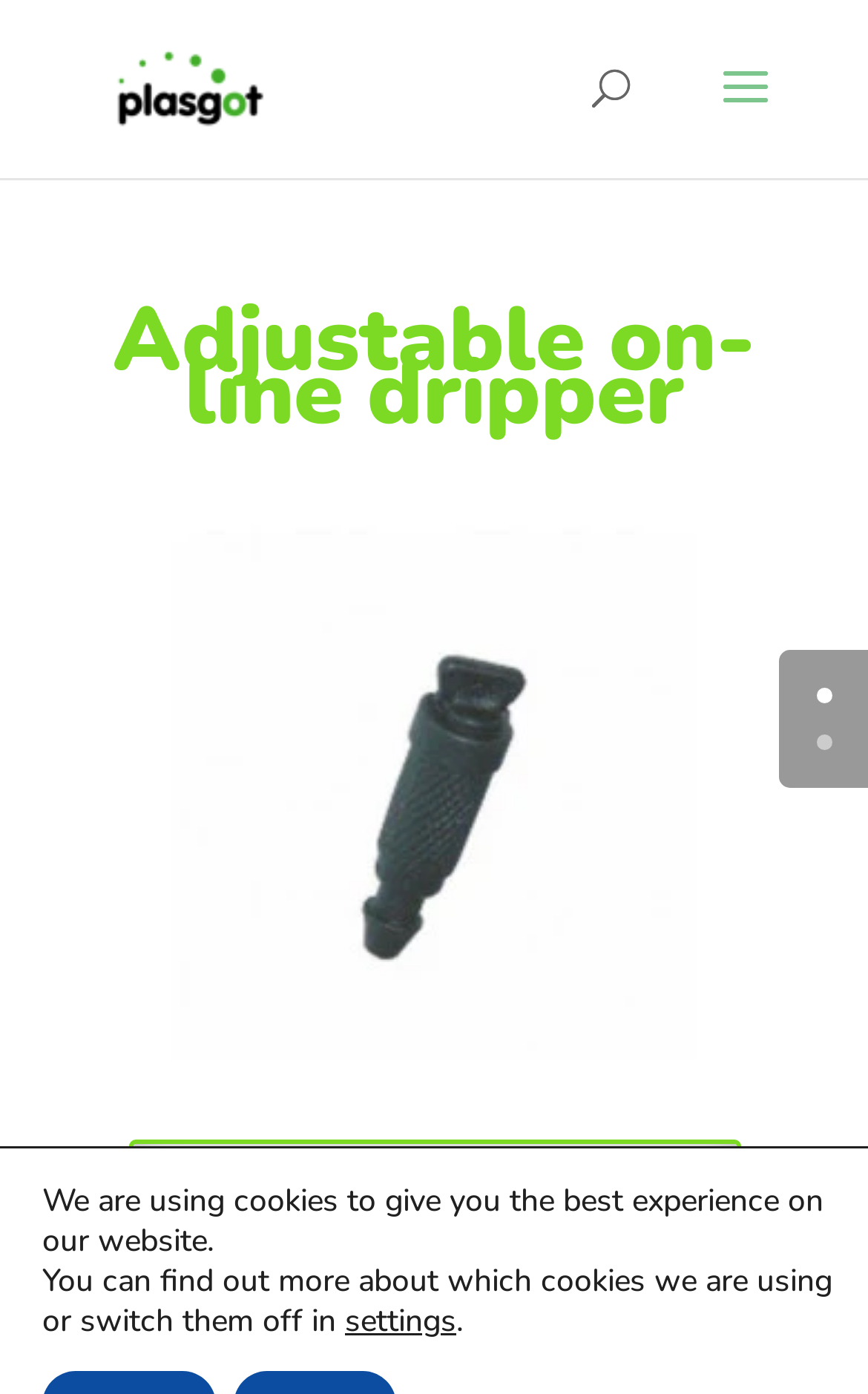Explain in detail what is displayed on the webpage.

The webpage is about an adjustable on-line dripper product from Plasgot, an irrigation systems and accessories company. At the top left, there is a link to Plasgot SL, accompanied by an image with the same name. Below this, there is a search bar that spans almost the entire width of the page.

The main content of the page is a section that takes up most of the page's width, featuring a static text that reads "Adjustable on-line dripper". Below this, there are two links, one with no text and another that says "SEE CATALOGUE 5". These links are positioned side by side, with the latter being slightly to the right of the former.

On the right side of the page, there are two links, "0" and "1", which are stacked on top of each other. At the bottom of the page, there is a notification section that informs users about the use of cookies on the website. This section consists of two static texts and a button labeled "settings". The first static text explains that the website is using cookies to provide the best experience, while the second text provides more information about the cookies used and how to switch them off. The "settings" button is positioned to the right of the second static text.